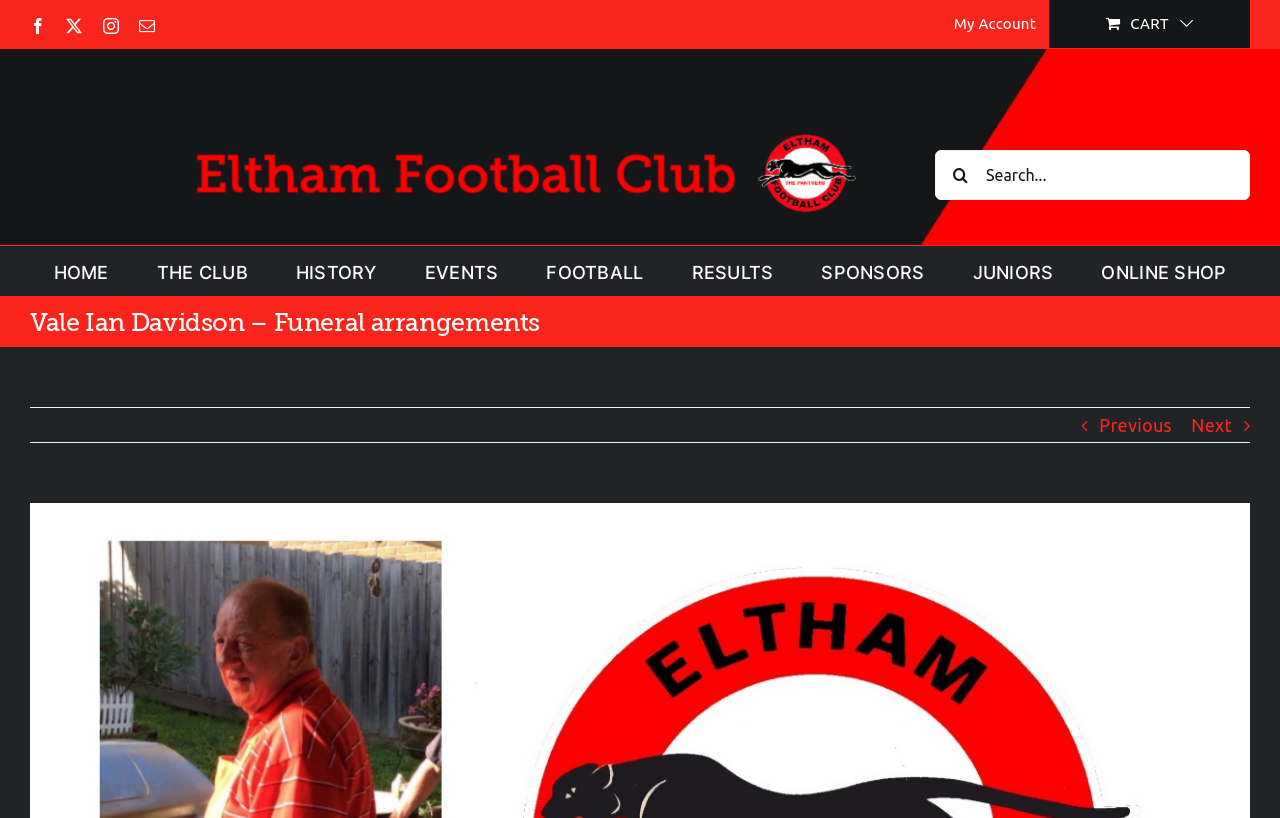Provide the bounding box coordinates for the specified HTML element described in this description: "RESULTS". The coordinates should be four float numbers ranging from 0 to 1, in the format [left, top, right, bottom].

[0.54, 0.301, 0.604, 0.362]